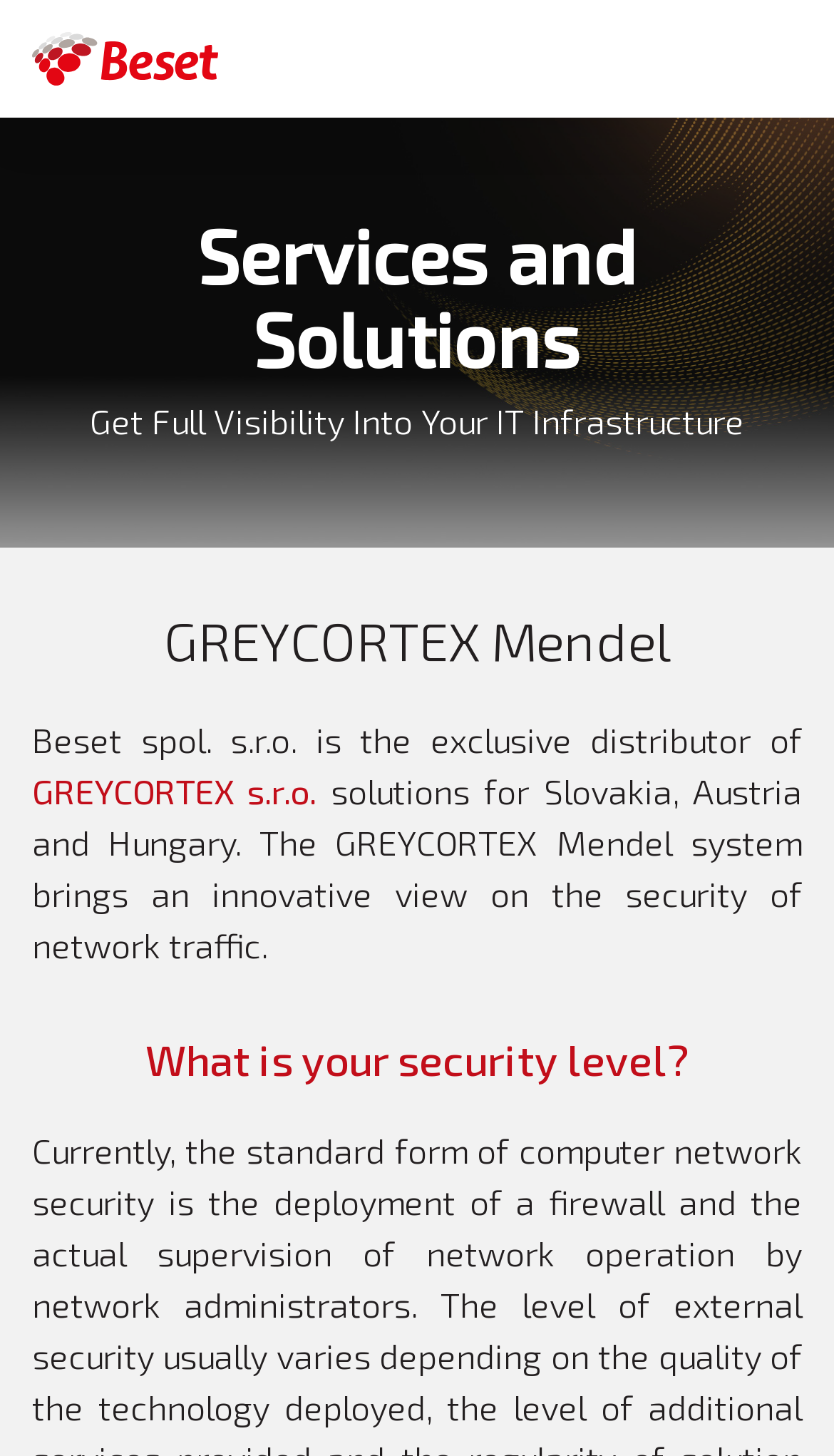With reference to the screenshot, provide a detailed response to the question below:
What is the theme of the section that asks about security level?

I determined the theme of the section by looking at the heading 'What is your security level?' and inferred that it is related to security.